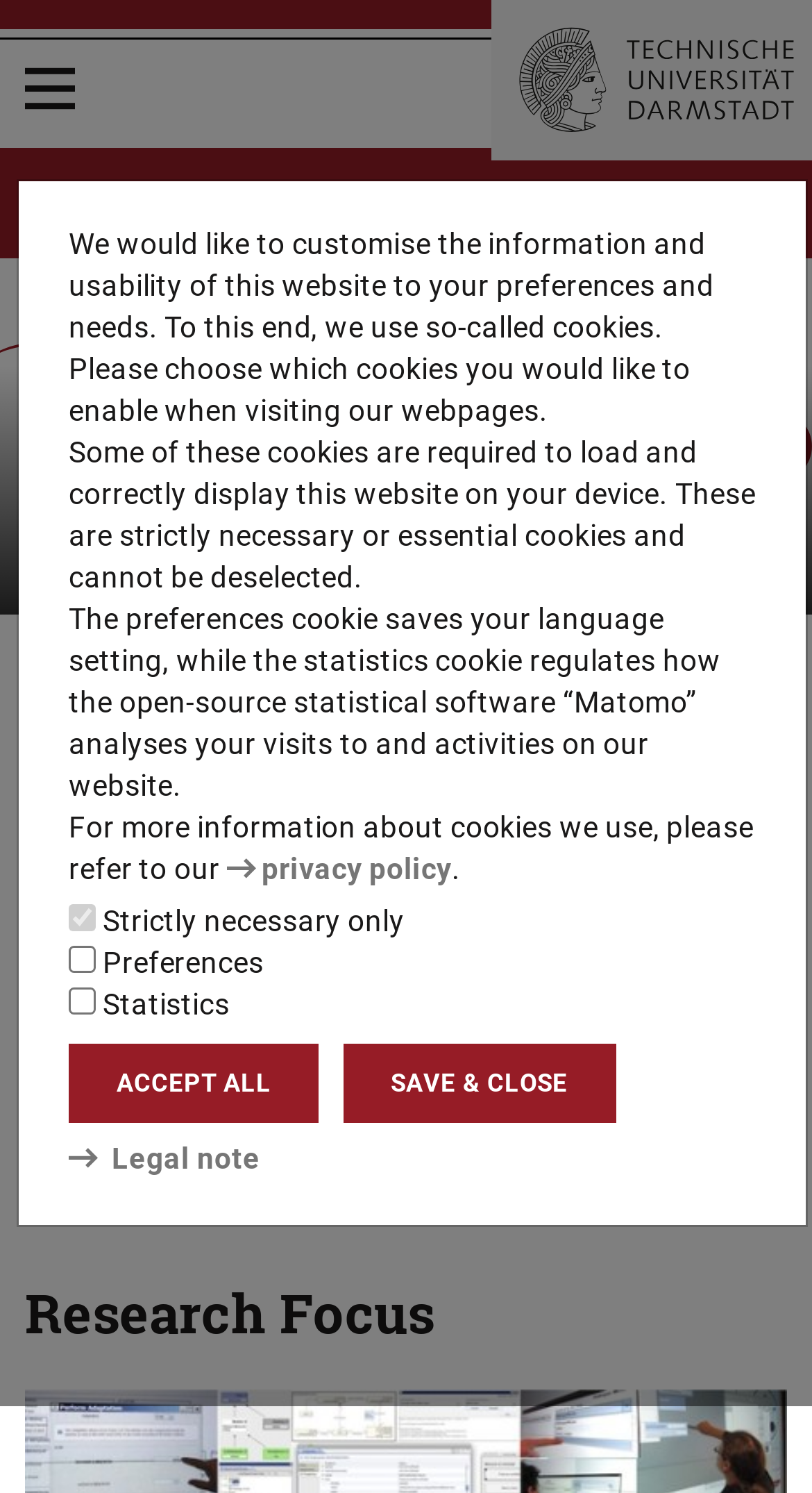What is the research focus of the webpage?
From the screenshot, supply a one-word or short-phrase answer.

Model Driven Interaction